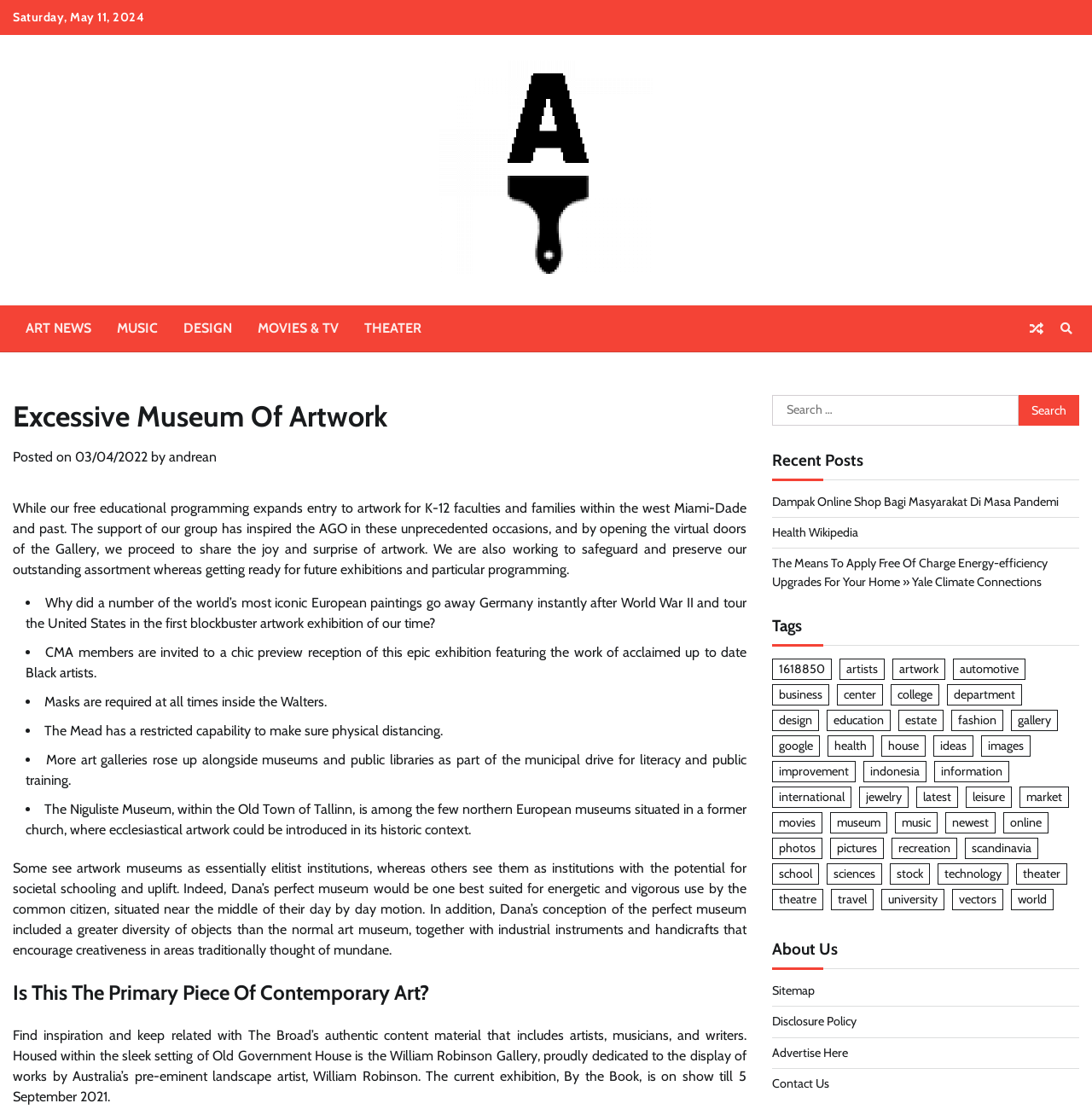What type of content is listed under 'Recent Posts'?
Please provide a single word or phrase as your answer based on the image.

Links to articles